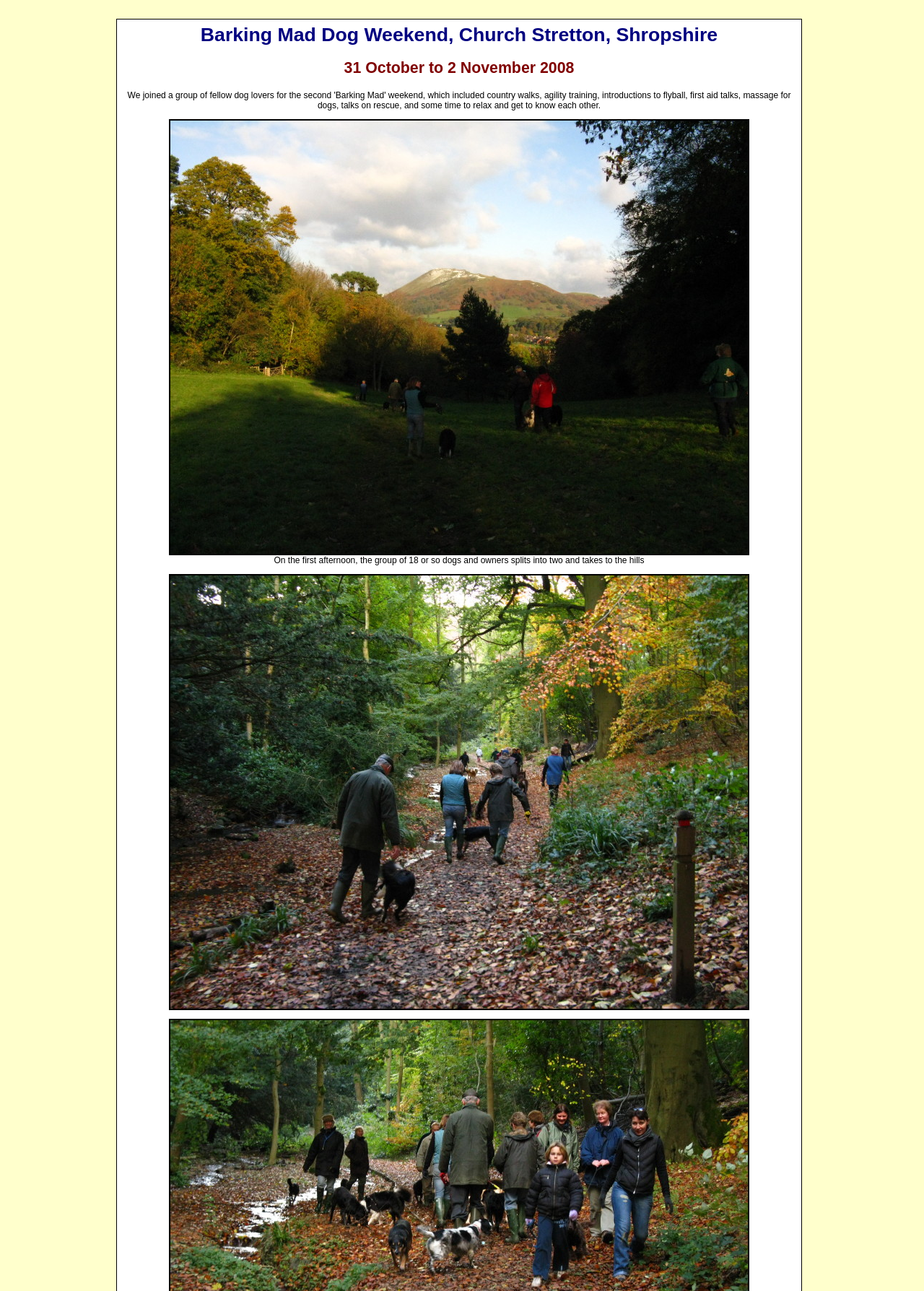Locate and extract the text of the main heading on the webpage.

Barking Mad Dog Weekend, Church Stretton, Shropshire